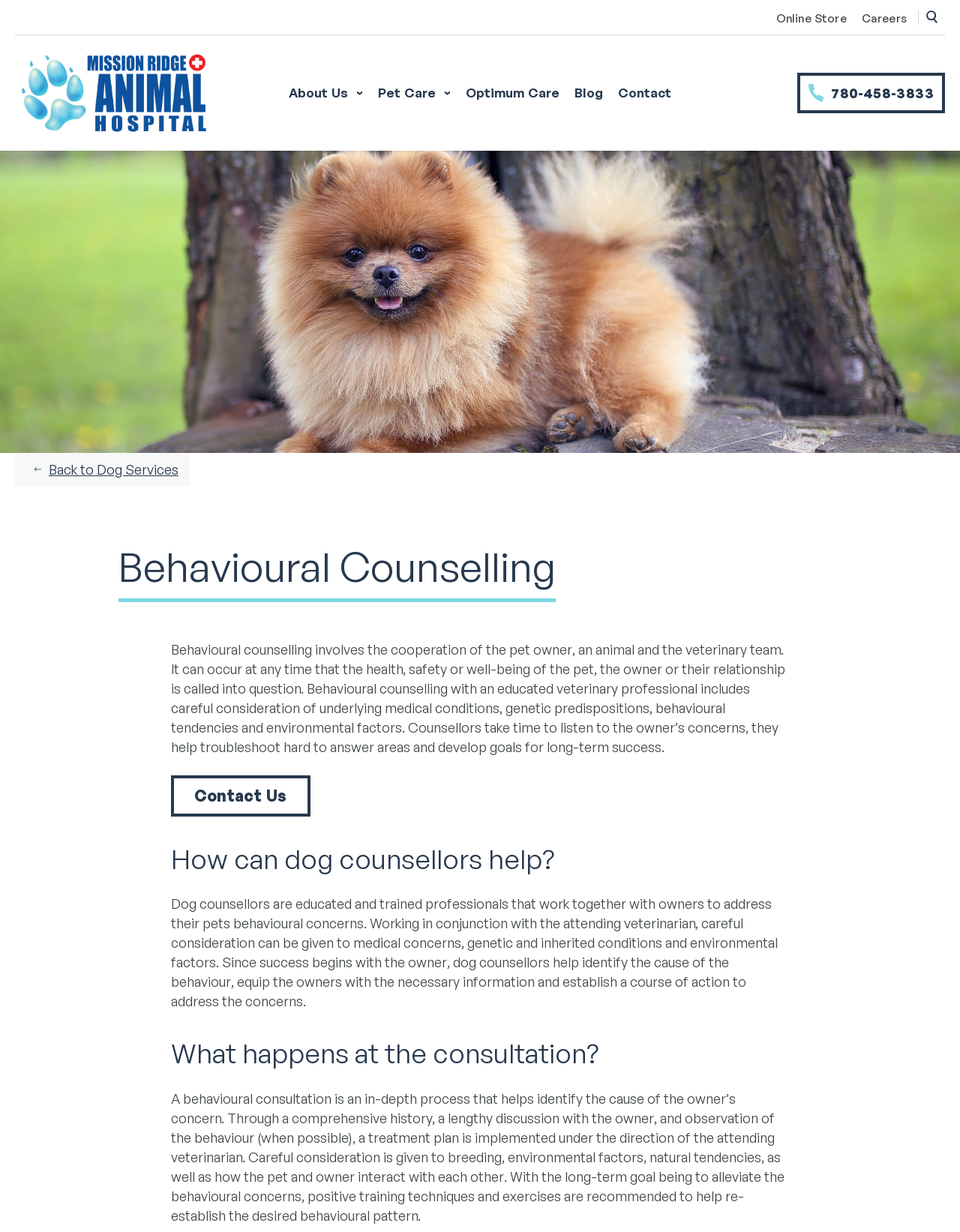Provide the bounding box coordinates for the UI element described in this sentence: "Skip to content". The coordinates should be four float values between 0 and 1, i.e., [left, top, right, bottom].

[0.031, 0.012, 0.082, 0.057]